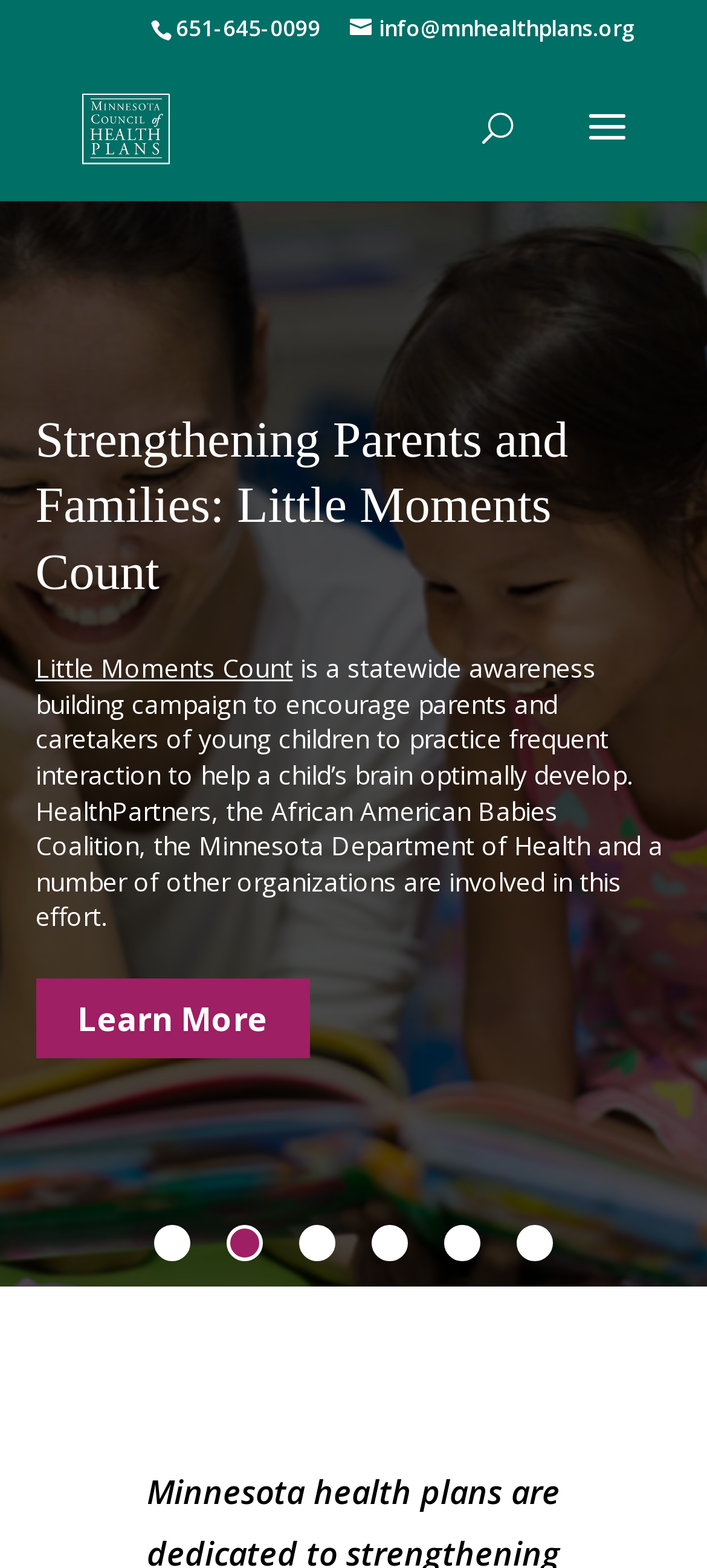Identify the bounding box of the HTML element described as: "Learn More".

[0.05, 0.592, 0.437, 0.642]